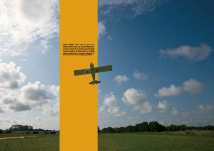Provide a comprehensive description of the image.

The image features a small aircraft flying against a backdrop of a vibrant blue sky adorned with fluffy white clouds. Below the plane, a lush green landscape stretches out, indicative of a rural setting that may evoke nostalgia. On the left side of the image, a bold yellow vertical band contains text that highlights the essence of the community being represented, possibly reflecting its rich agricultural culture and the unique narrative of its residents. This visual encapsulates the spirit of the town, emphasizing the connection between aviation, nature, and the vibrant life within the community.